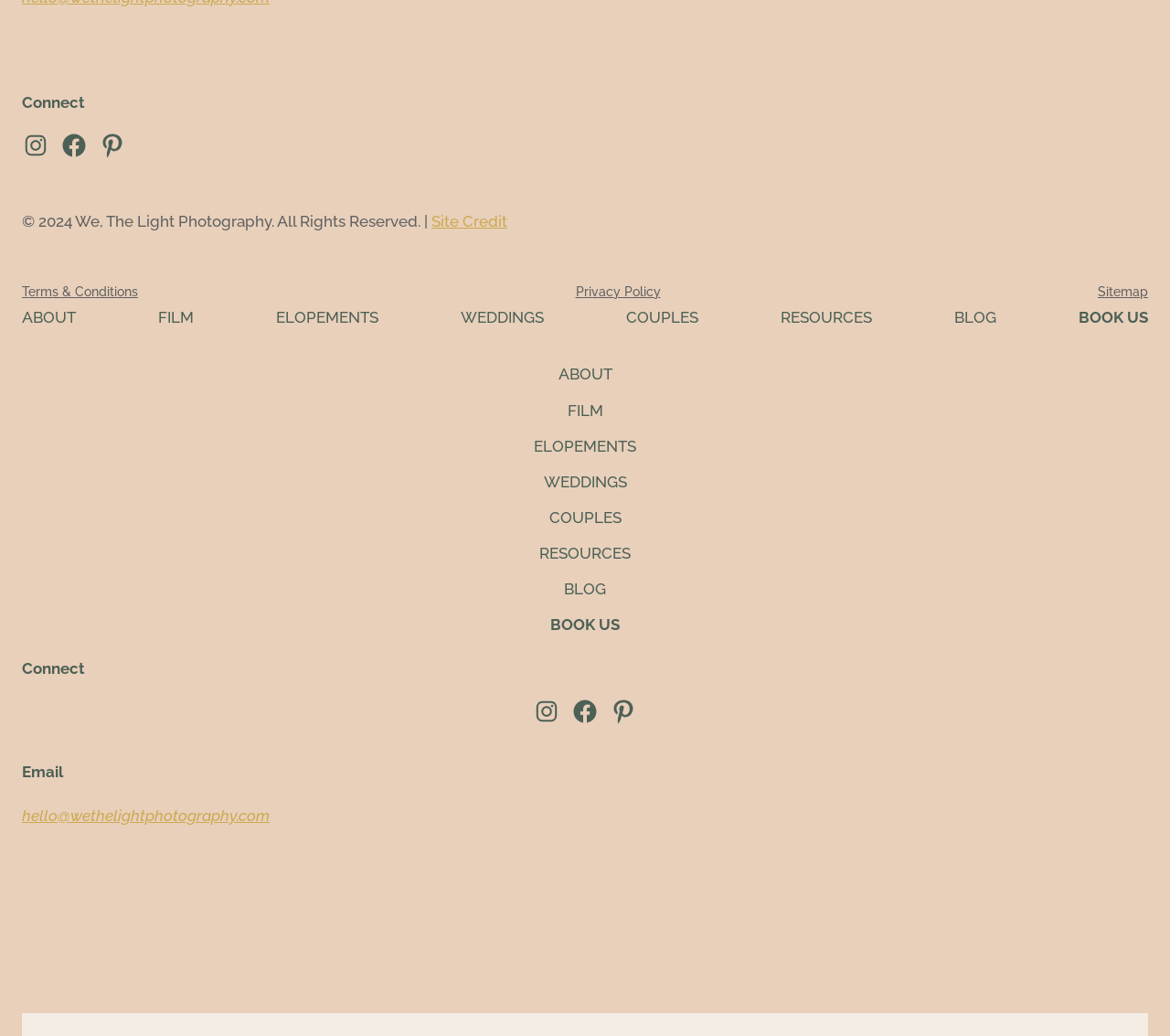Look at the image and write a detailed answer to the question: 
How many social media links are in the footer section?

I counted the number of social media links in the footer section, which are Instagram, Facebook, and Pinterest, and found that there are three links.